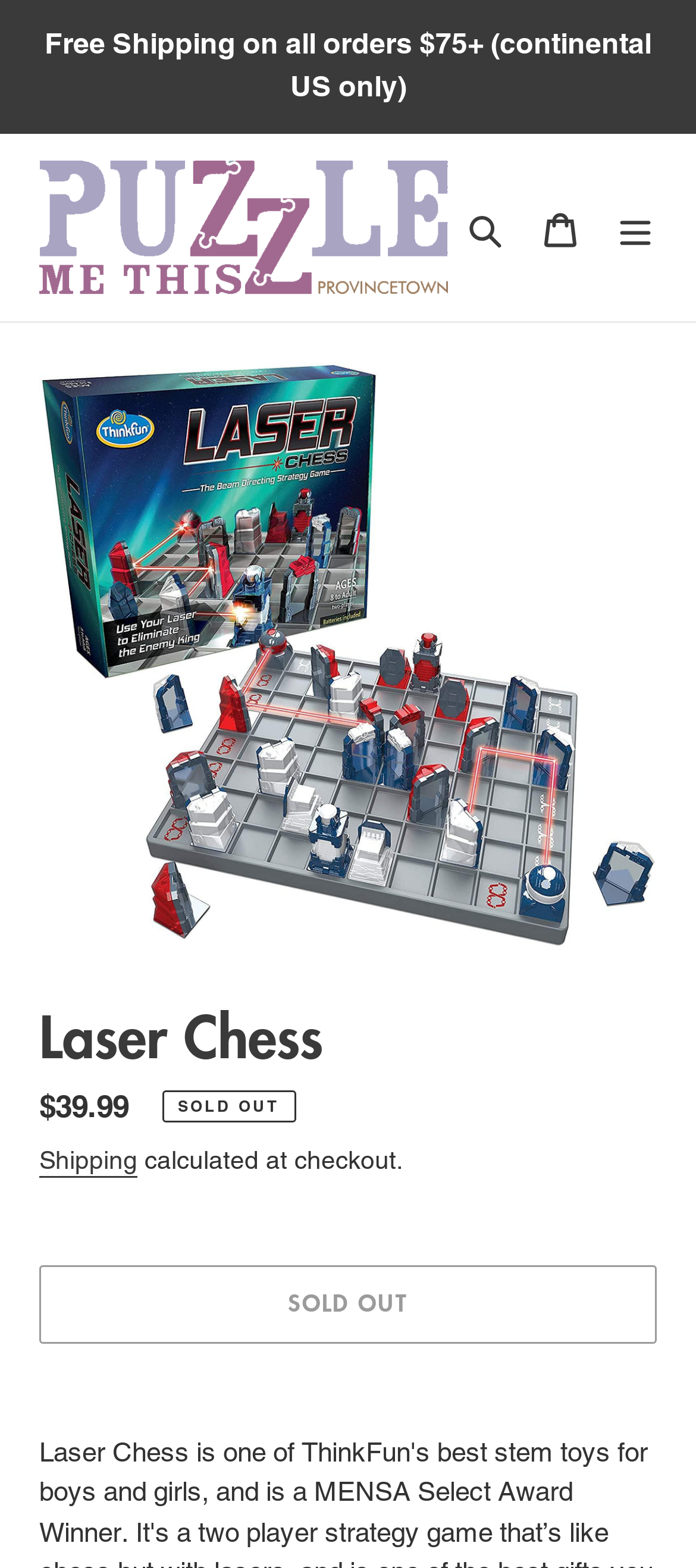Calculate the bounding box coordinates of the UI element given the description: "Cart 0 items".

[0.751, 0.121, 0.859, 0.17]